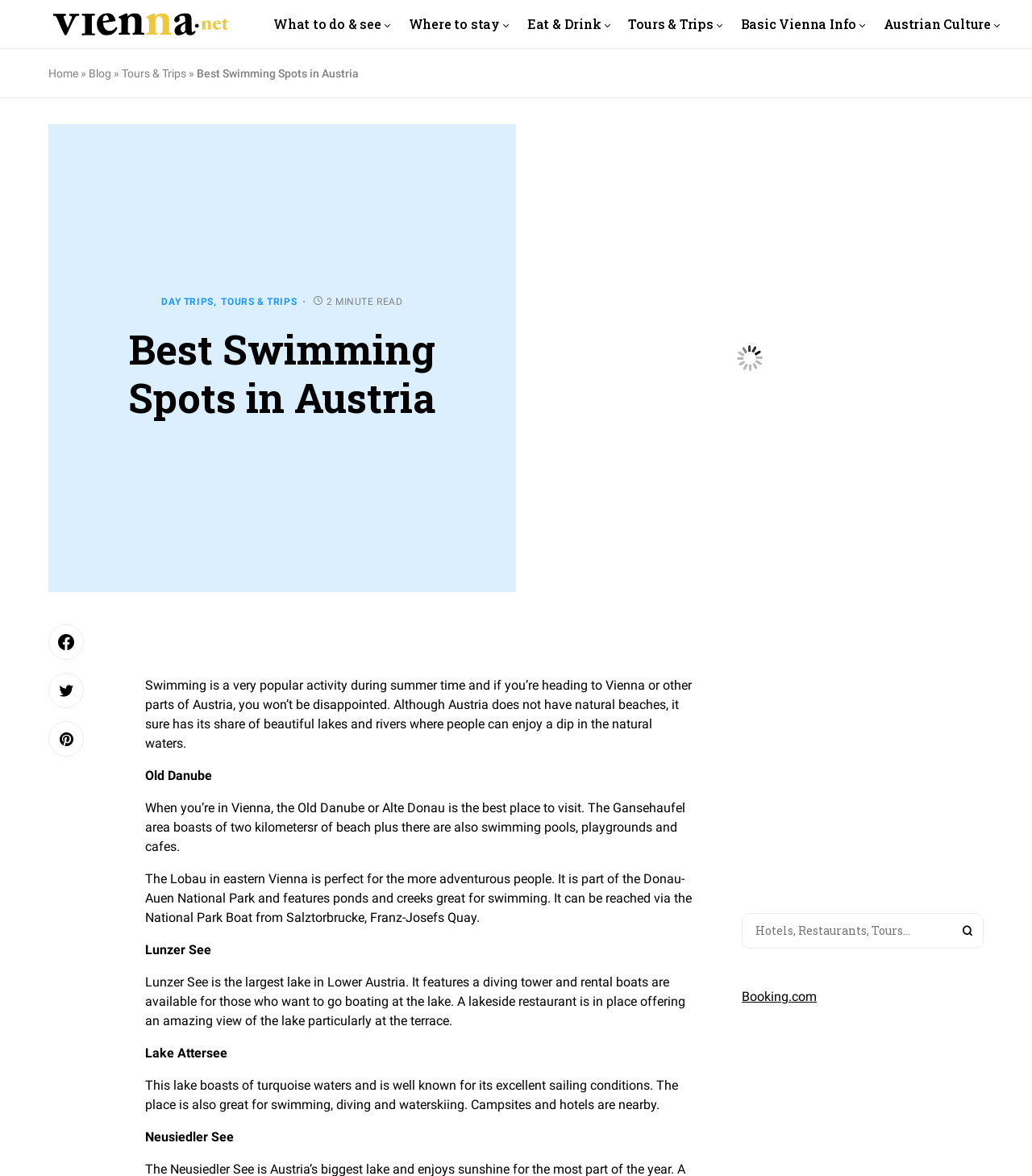Predict the bounding box coordinates of the area that should be clicked to accomplish the following instruction: "Visit 'Lake Attersee'". The bounding box coordinates should consist of four float numbers between 0 and 1, i.e., [left, top, right, bottom].

[0.141, 0.889, 0.22, 0.902]